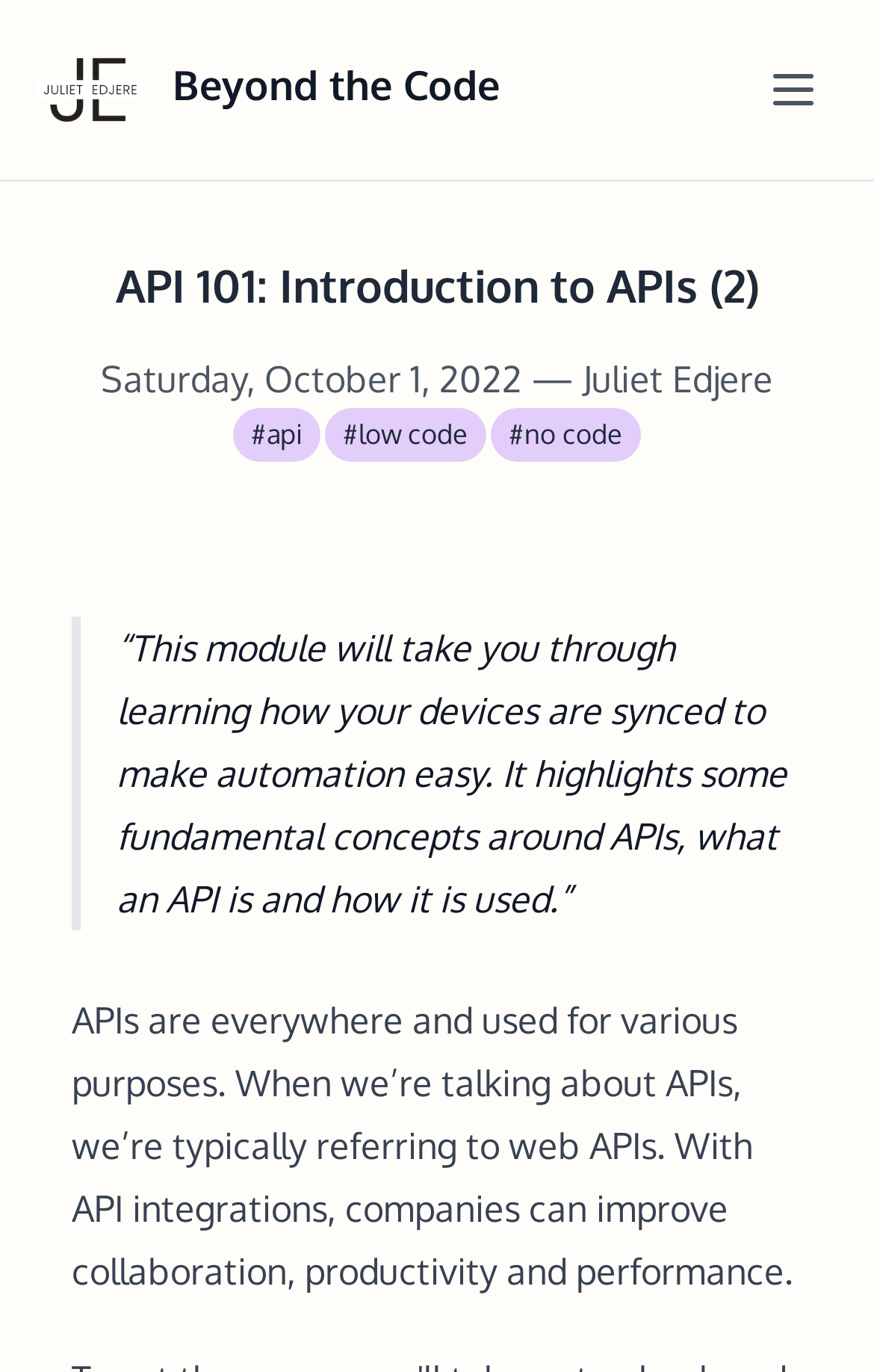What is the date of the content?
Answer the question with a single word or phrase by looking at the picture.

Saturday, October 1, 2022